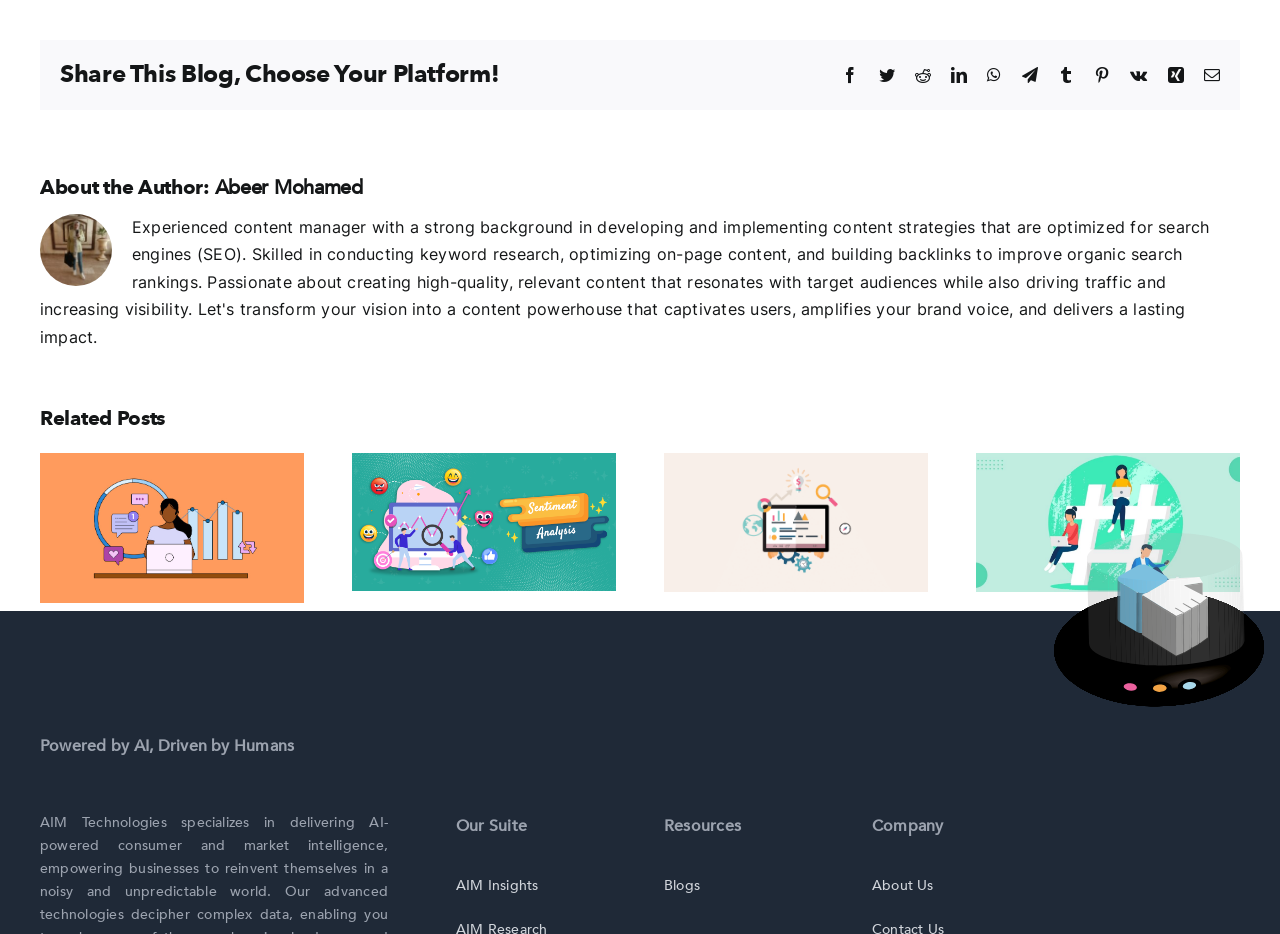Identify the bounding box for the UI element described as: "Abeer Mohamed". Ensure the coordinates are four float numbers between 0 and 1, formatted as [left, top, right, bottom].

[0.168, 0.182, 0.283, 0.217]